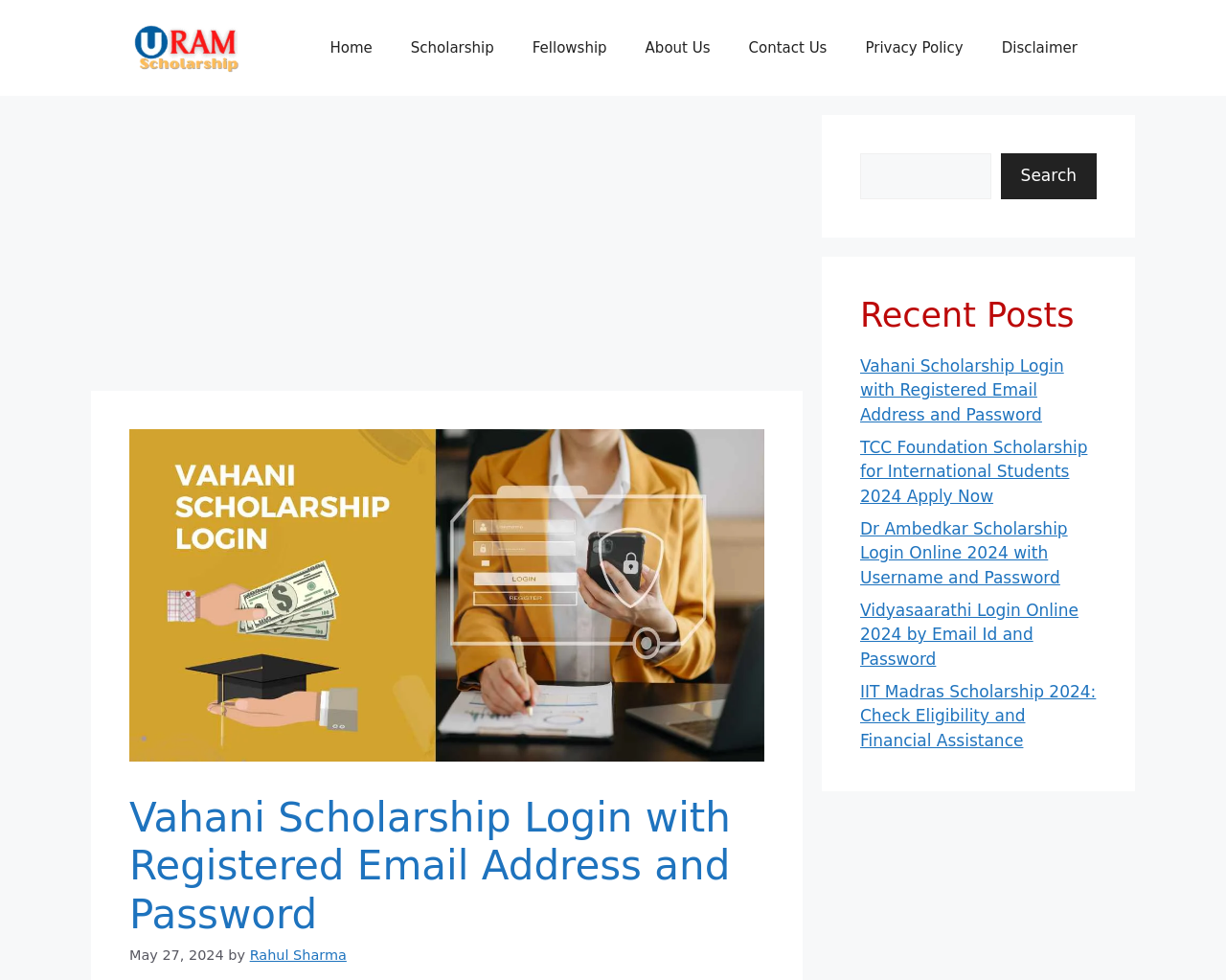Please specify the bounding box coordinates of the clickable region to carry out the following instruction: "Read the Vahani Scholarship Login with Registered Email Address and Password article". The coordinates should be four float numbers between 0 and 1, in the format [left, top, right, bottom].

[0.105, 0.81, 0.623, 0.958]